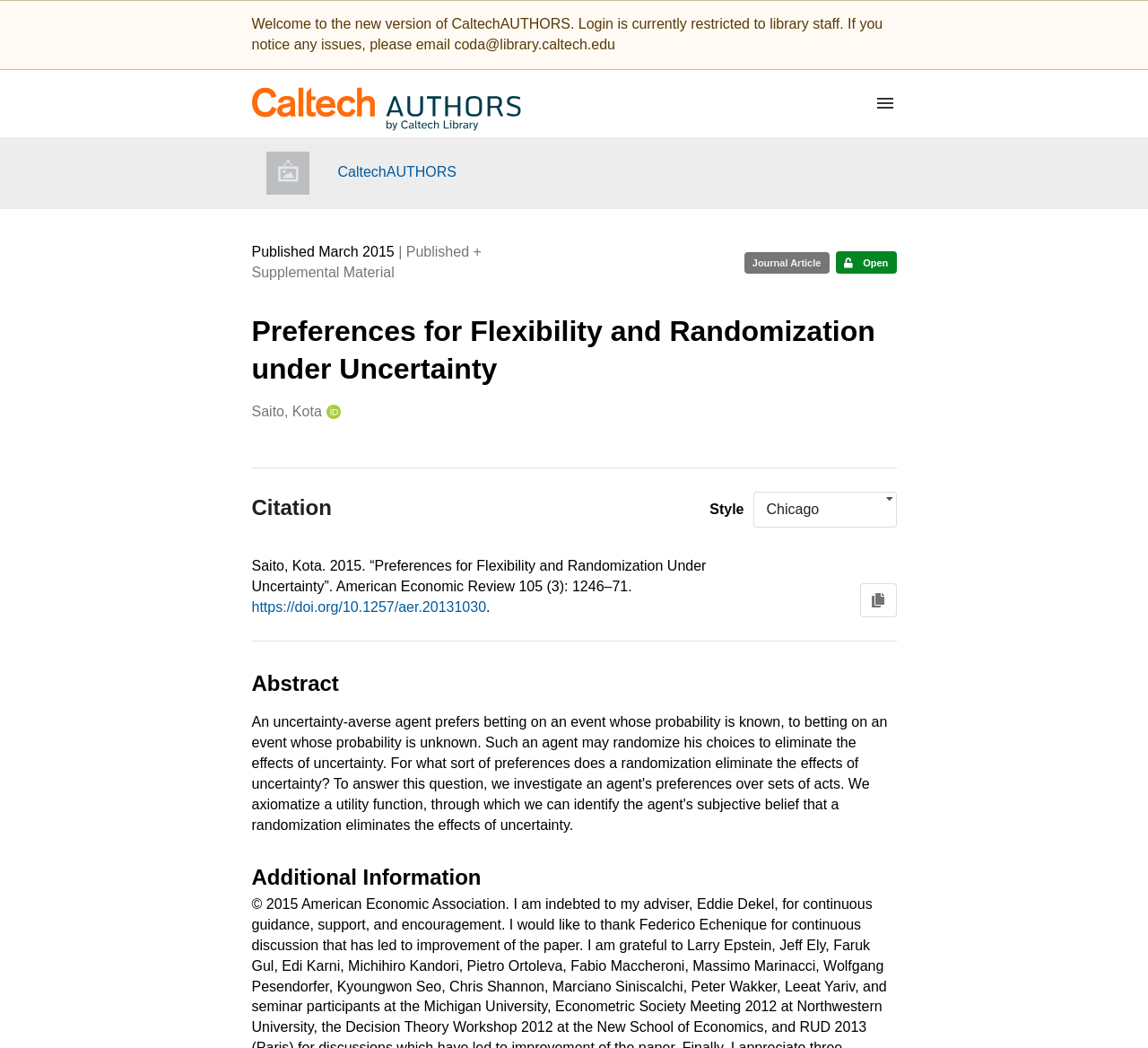Please provide the bounding box coordinates for the element that needs to be clicked to perform the instruction: "Check the creators list". The coordinates must consist of four float numbers between 0 and 1, formatted as [left, top, right, bottom].

[0.219, 0.383, 0.634, 0.41]